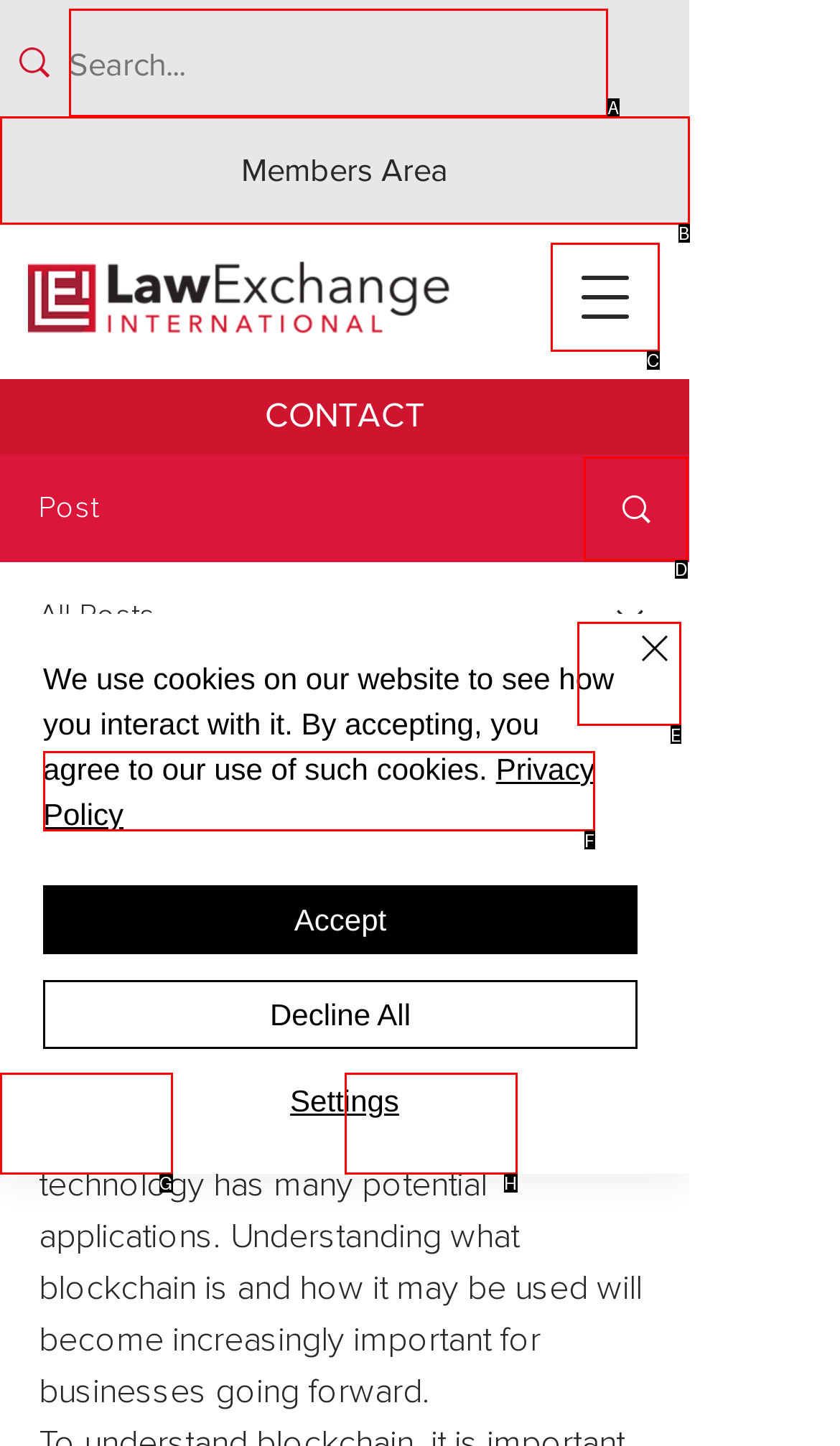Tell me which one HTML element I should click to complete the following instruction: Open navigation menu
Answer with the option's letter from the given choices directly.

C